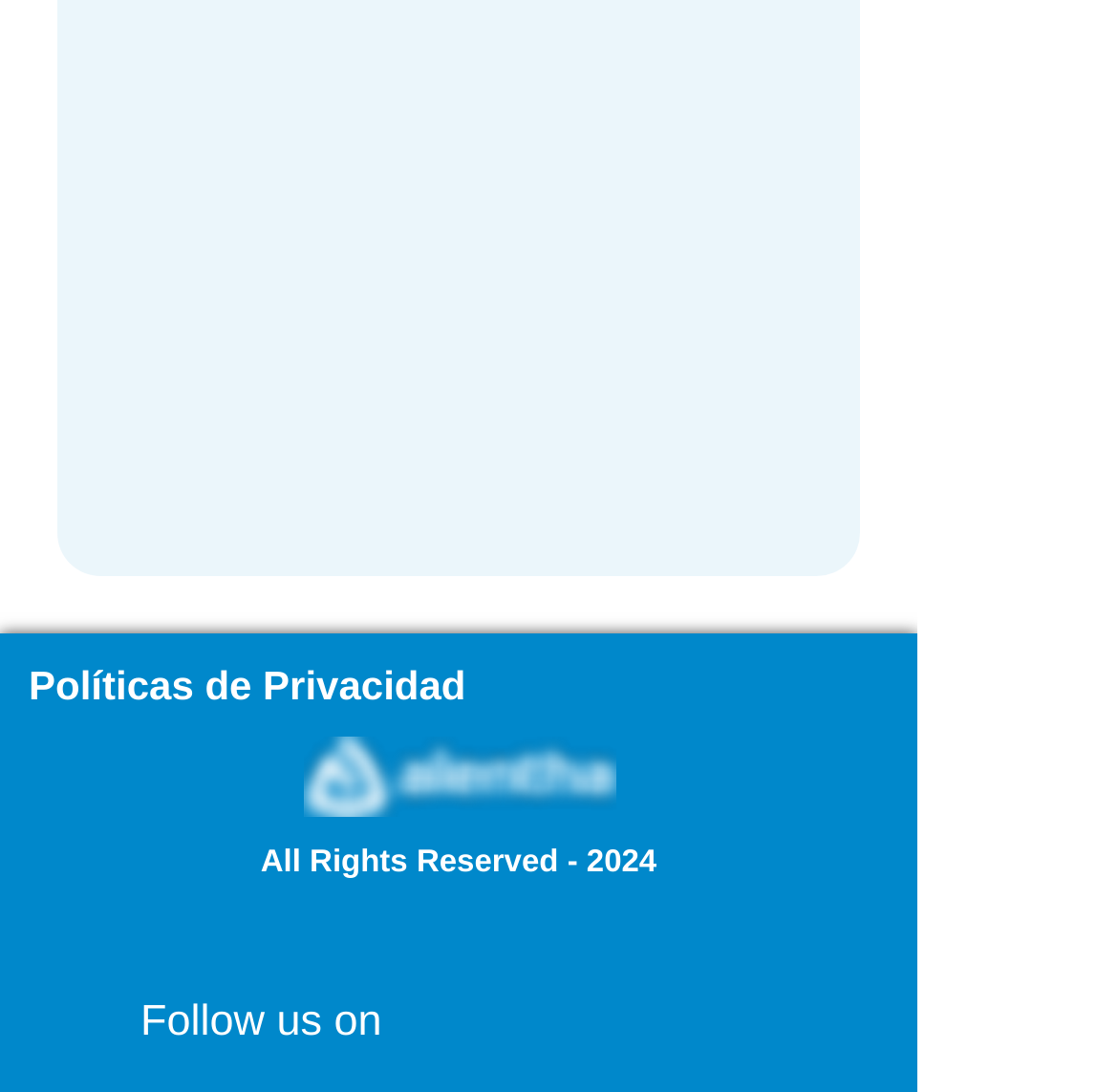Provide your answer in one word or a succinct phrase for the question: 
What is the year of copyright?

2024